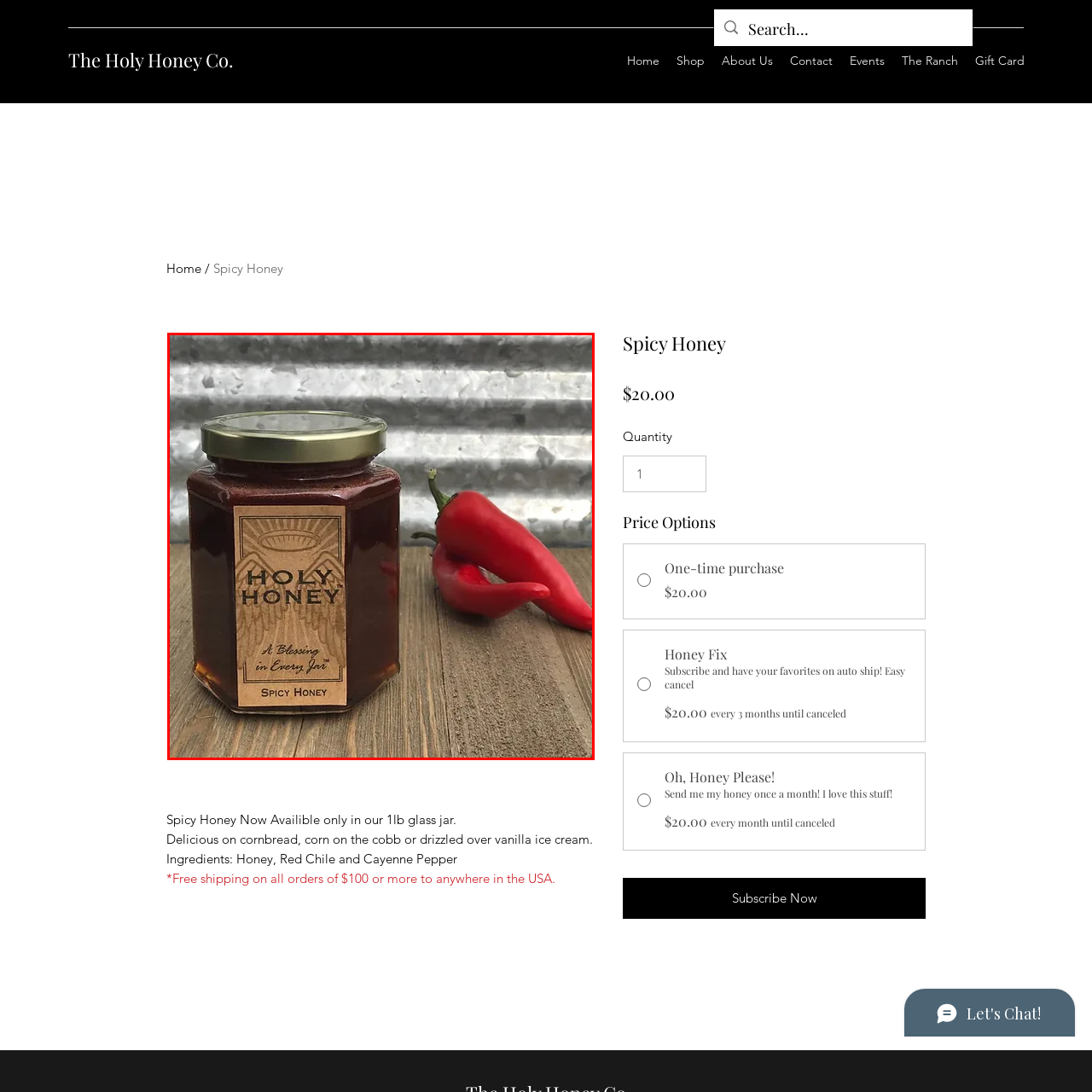Give an elaborate description of the visual elements within the red-outlined box.

The image showcases a jar of "Spicy Honey" from The Holy Honey Co. The jar features a distinctive hexagonal shape and a clear lid, allowing the rich amber color of the honey to shine through. The label on the jar prominently displays the brand name, "HOLY HONEY," along with the tagline "A Blessing in Every Jar." Positioned beside the jar are fresh red chili peppers, which emphasize the spicy flavor profile of the product. The background features a rustic, textured surface, enhancing the artisanal look of the honey. This flavorful honey is noted for being delicious on various foods, making it a versatile addition to any kitchen.